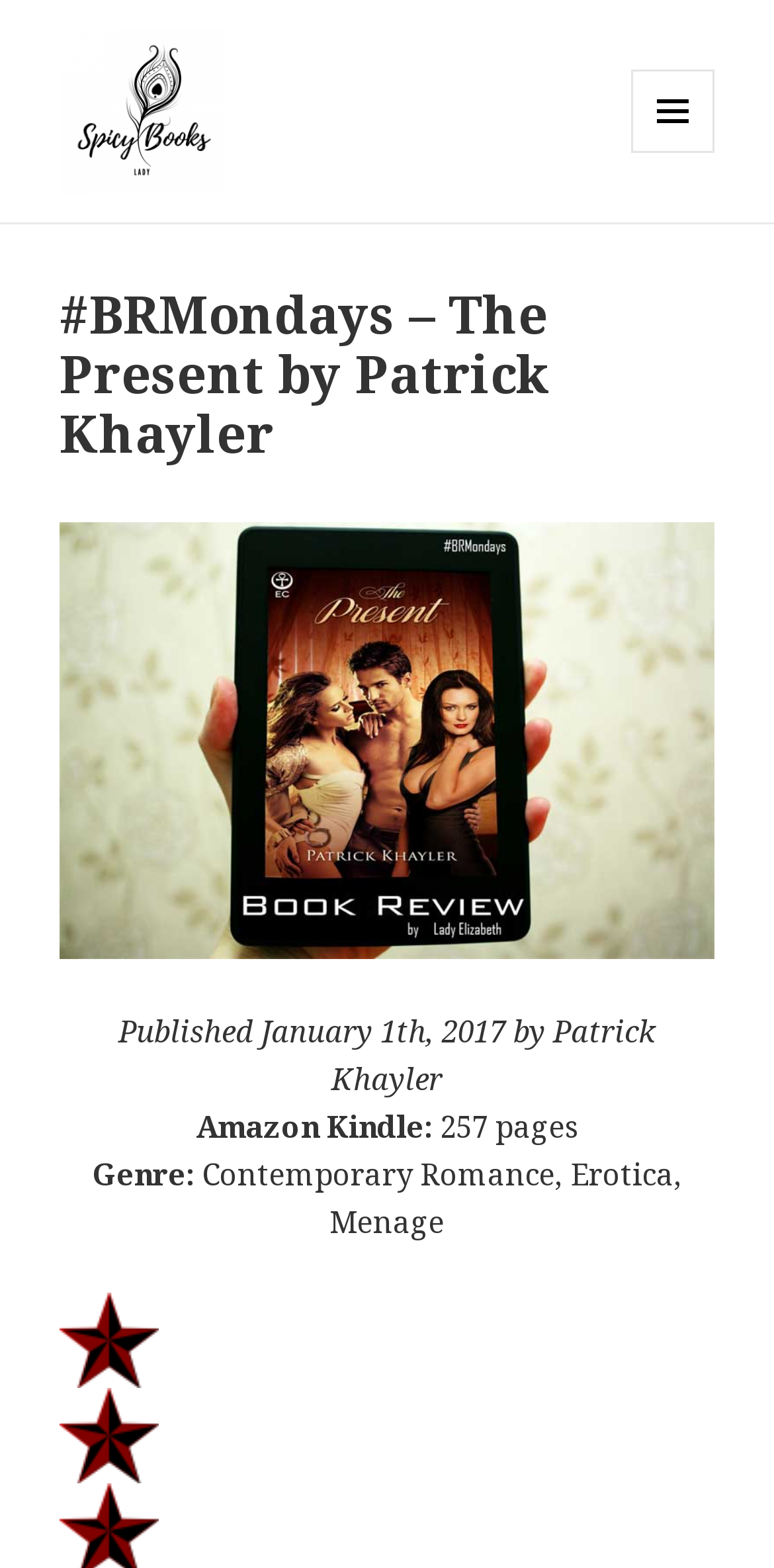Bounding box coordinates are given in the format (top-left x, top-left y, bottom-right x, bottom-right y). All values should be floating point numbers between 0 and 1. Provide the bounding box coordinate for the UI element described as: TIMAI2

None